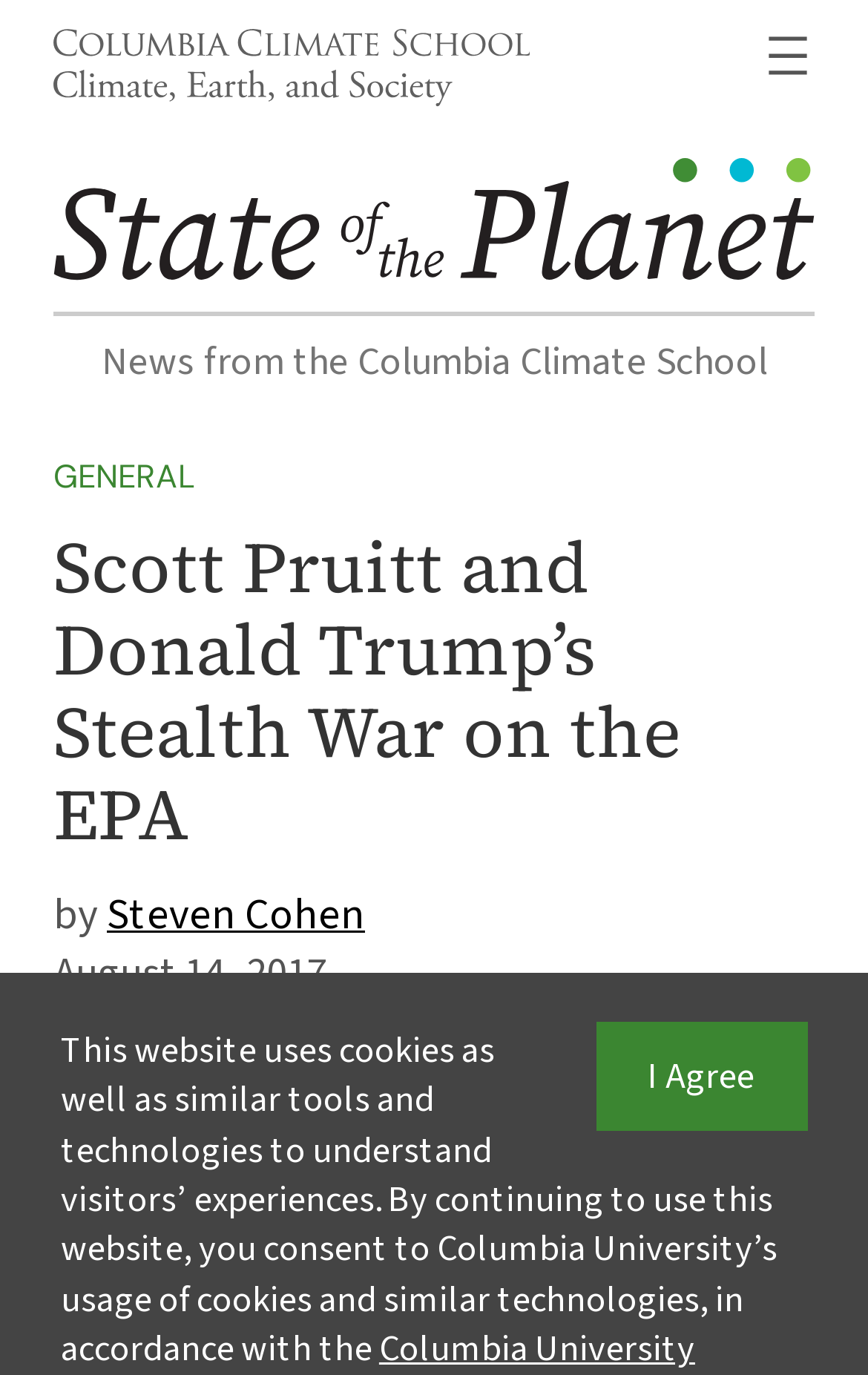What is the topic of the news article?
Look at the image and provide a short answer using one word or a phrase.

Environmental regulation